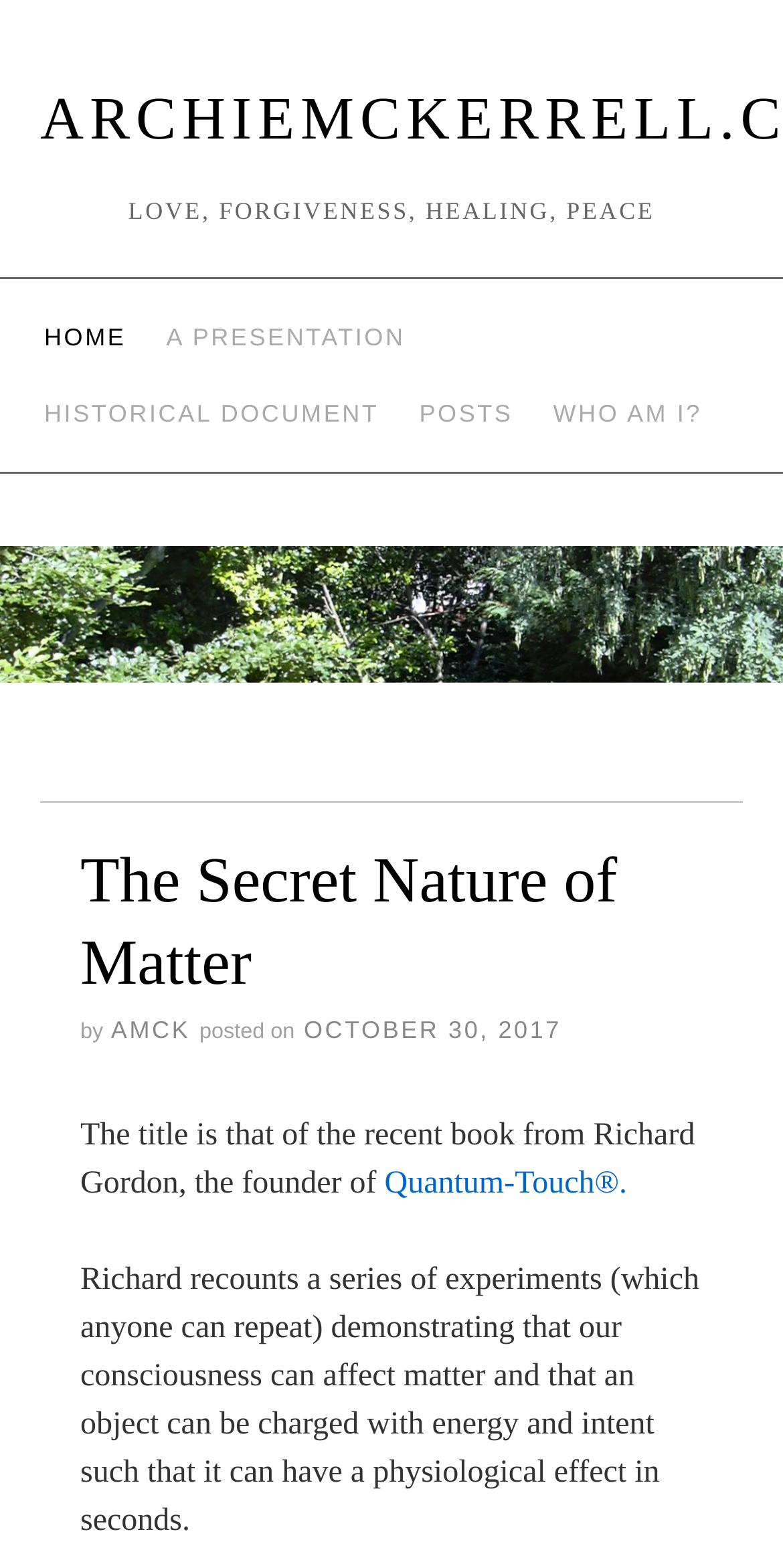Could you determine the bounding box coordinates of the clickable element to complete the instruction: "view a presentation"? Provide the coordinates as four float numbers between 0 and 1, i.e., [left, top, right, bottom].

[0.187, 0.191, 0.543, 0.239]